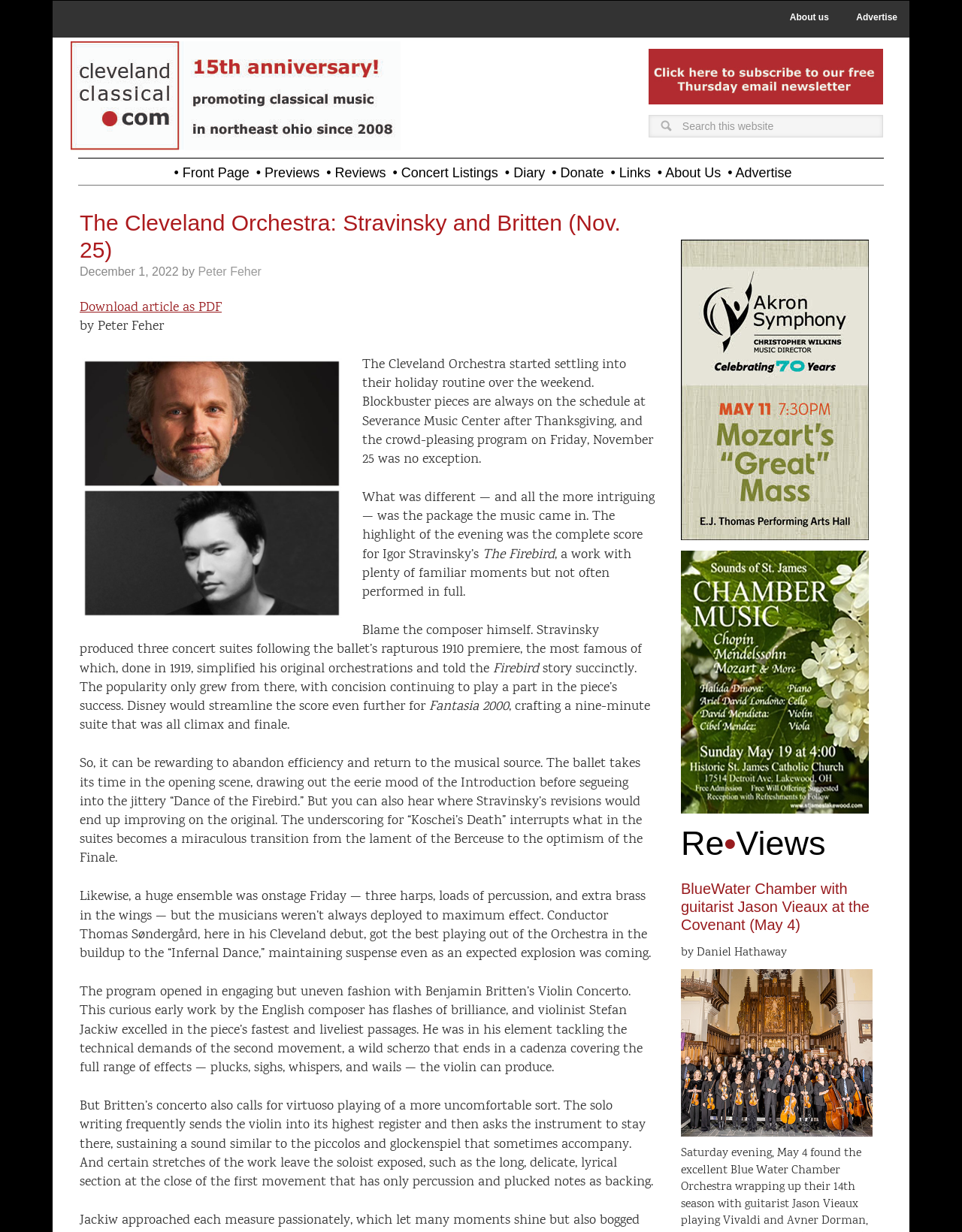Using the element description About us, predict the bounding box coordinates for the UI element. Provide the coordinates in (top-left x, top-left y, bottom-right x, bottom-right y) format with values ranging from 0 to 1.

[0.808, 0.001, 0.874, 0.027]